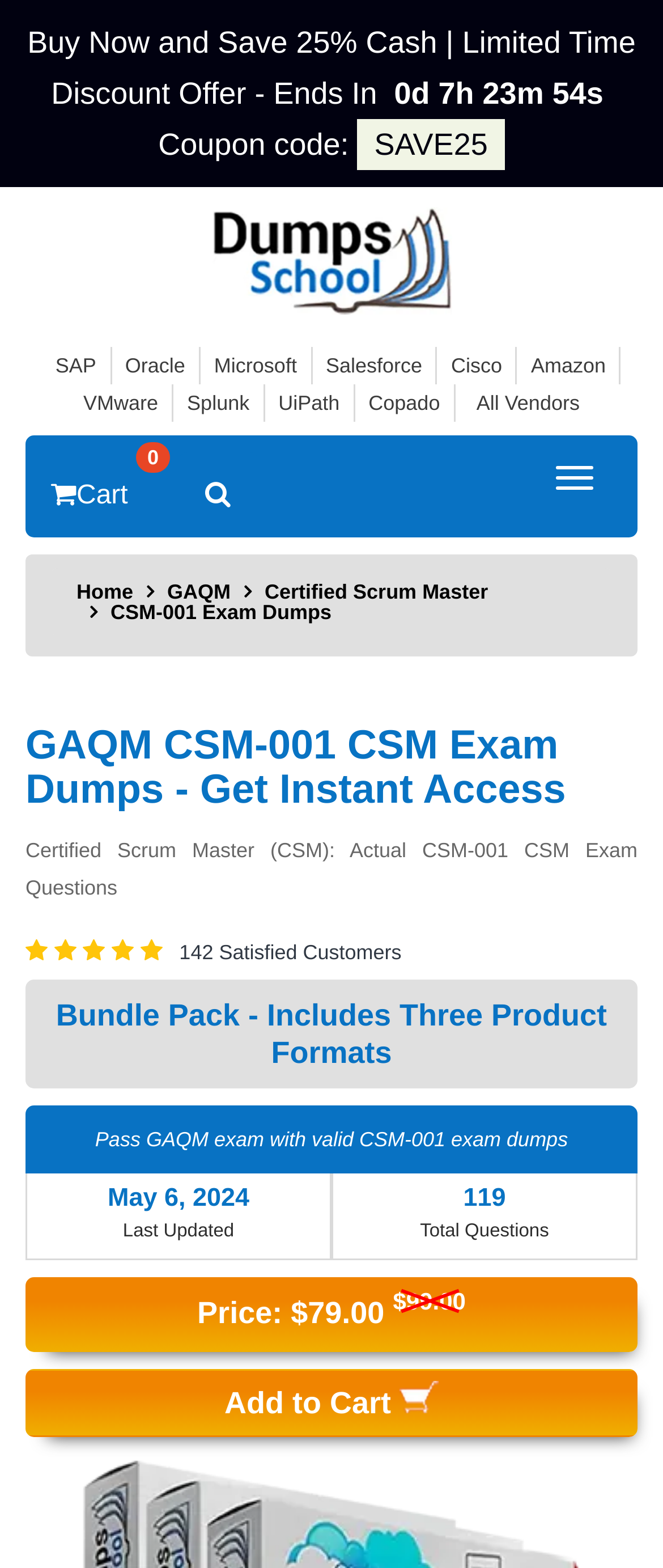Please extract and provide the main headline of the webpage.

GAQM CSM-001 CSM Exam Dumps - Get Instant Access